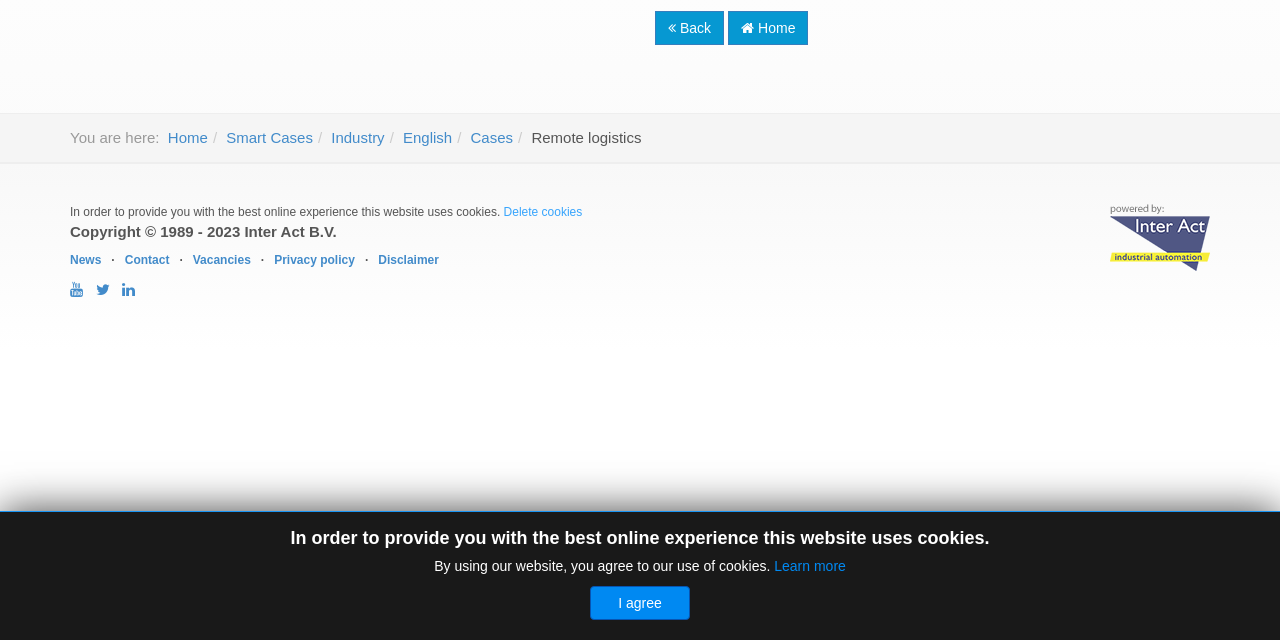Extract the bounding box coordinates of the UI element described: "Learn more". Provide the coordinates in the format [left, top, right, bottom] with values ranging from 0 to 1.

[0.605, 0.872, 0.661, 0.897]